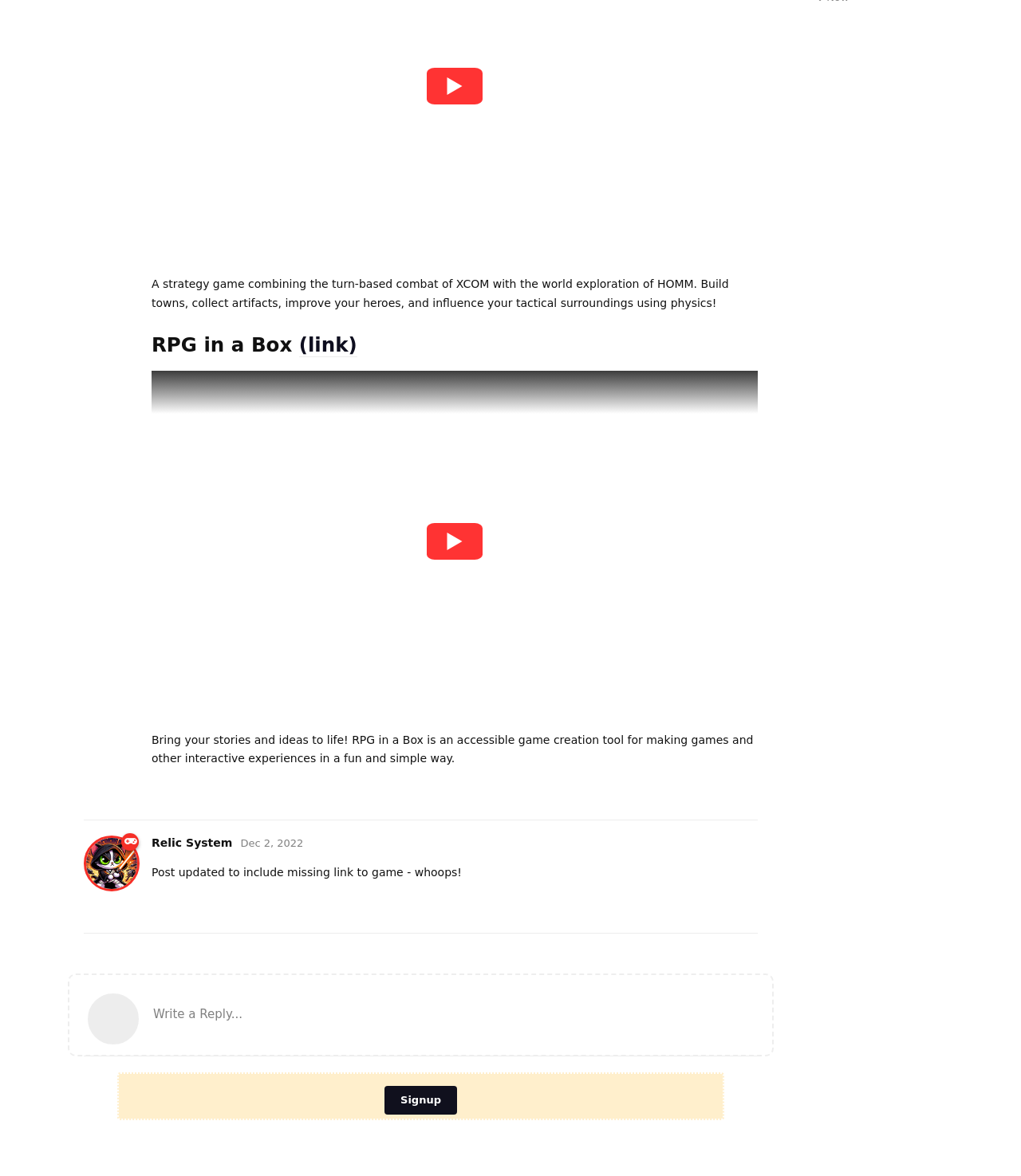Using the given element description, provide the bounding box coordinates (top-left x, top-left y, bottom-right x, bottom-right y) for the corresponding UI element in the screenshot: aria-label="Play: Video"

[0.418, 0.445, 0.473, 0.476]